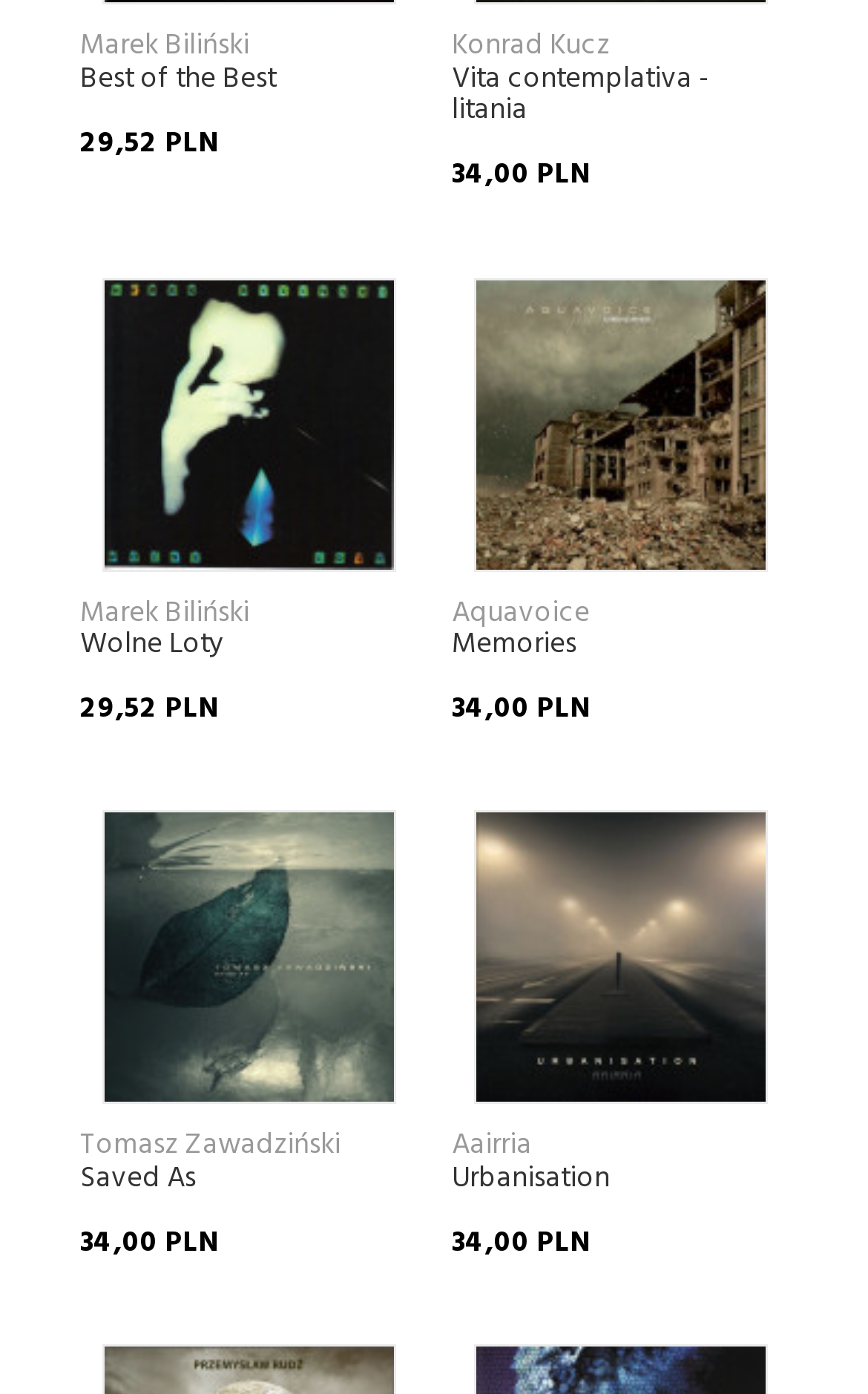Please specify the bounding box coordinates of the region to click in order to perform the following instruction: "View Memories by Aquavoice".

[0.521, 0.448, 0.908, 0.471]